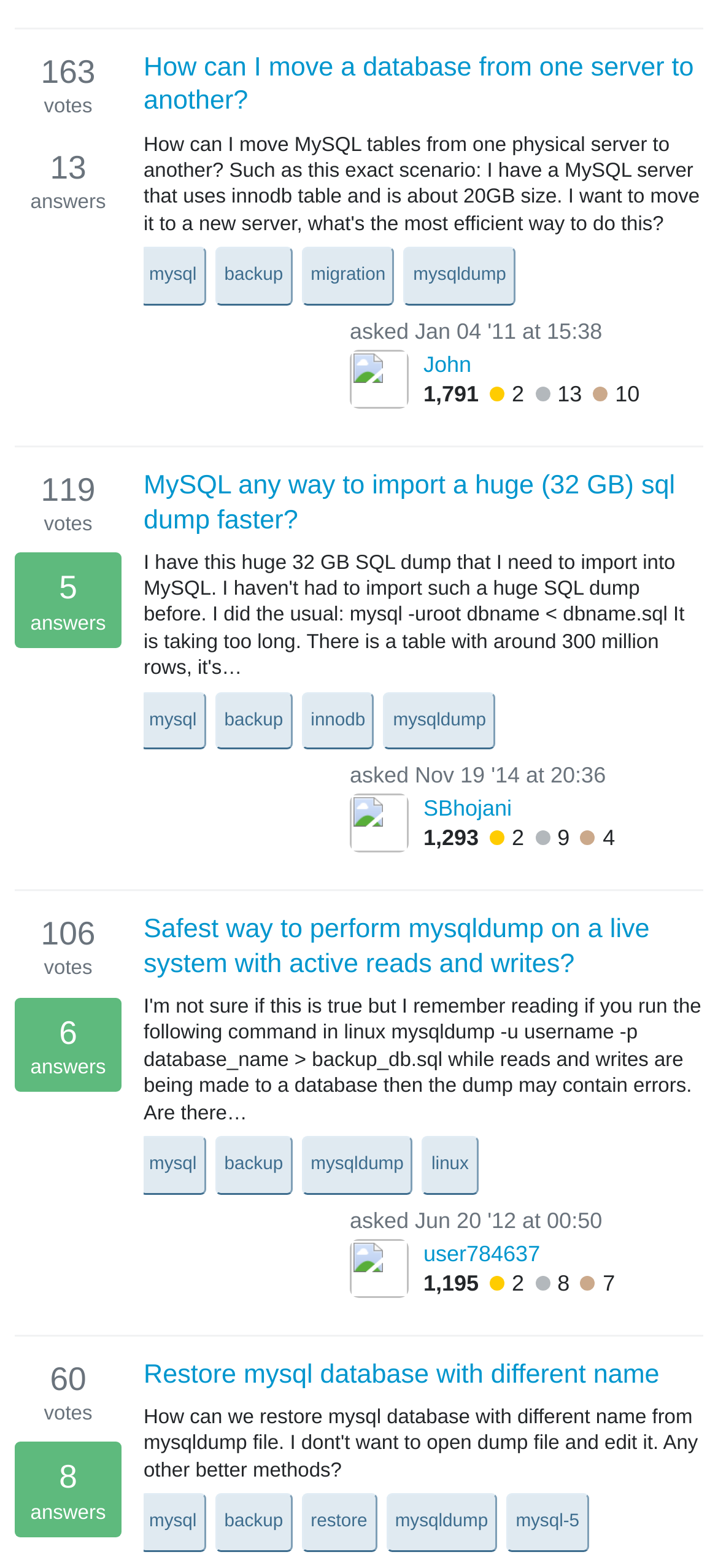Provide a single word or phrase answer to the question: 
What is the reputation score of the user who asked the second question?

1,293